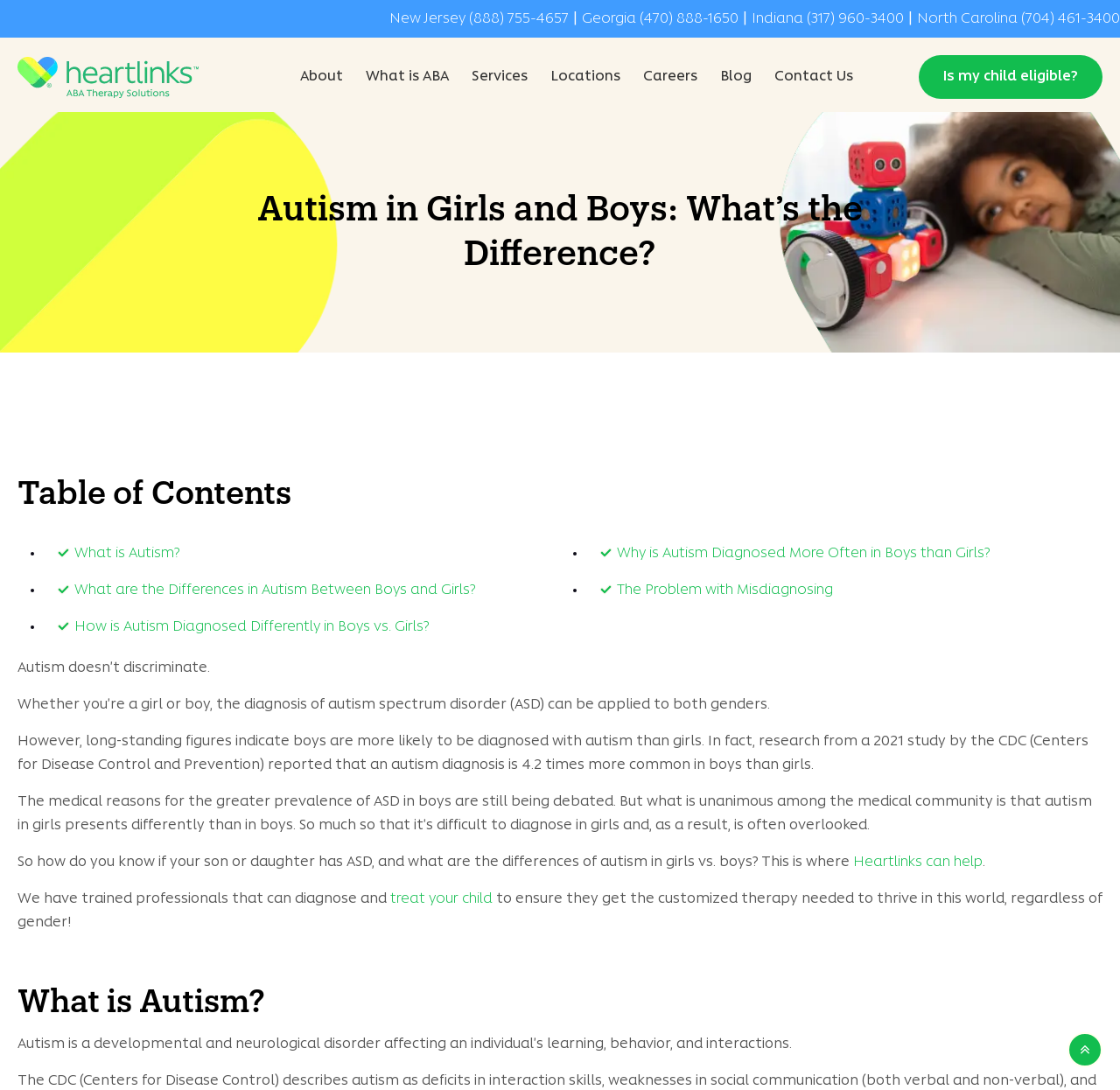Please find the bounding box coordinates of the element's region to be clicked to carry out this instruction: "Click the 'Heartlinks can help' link".

[0.762, 0.785, 0.877, 0.798]